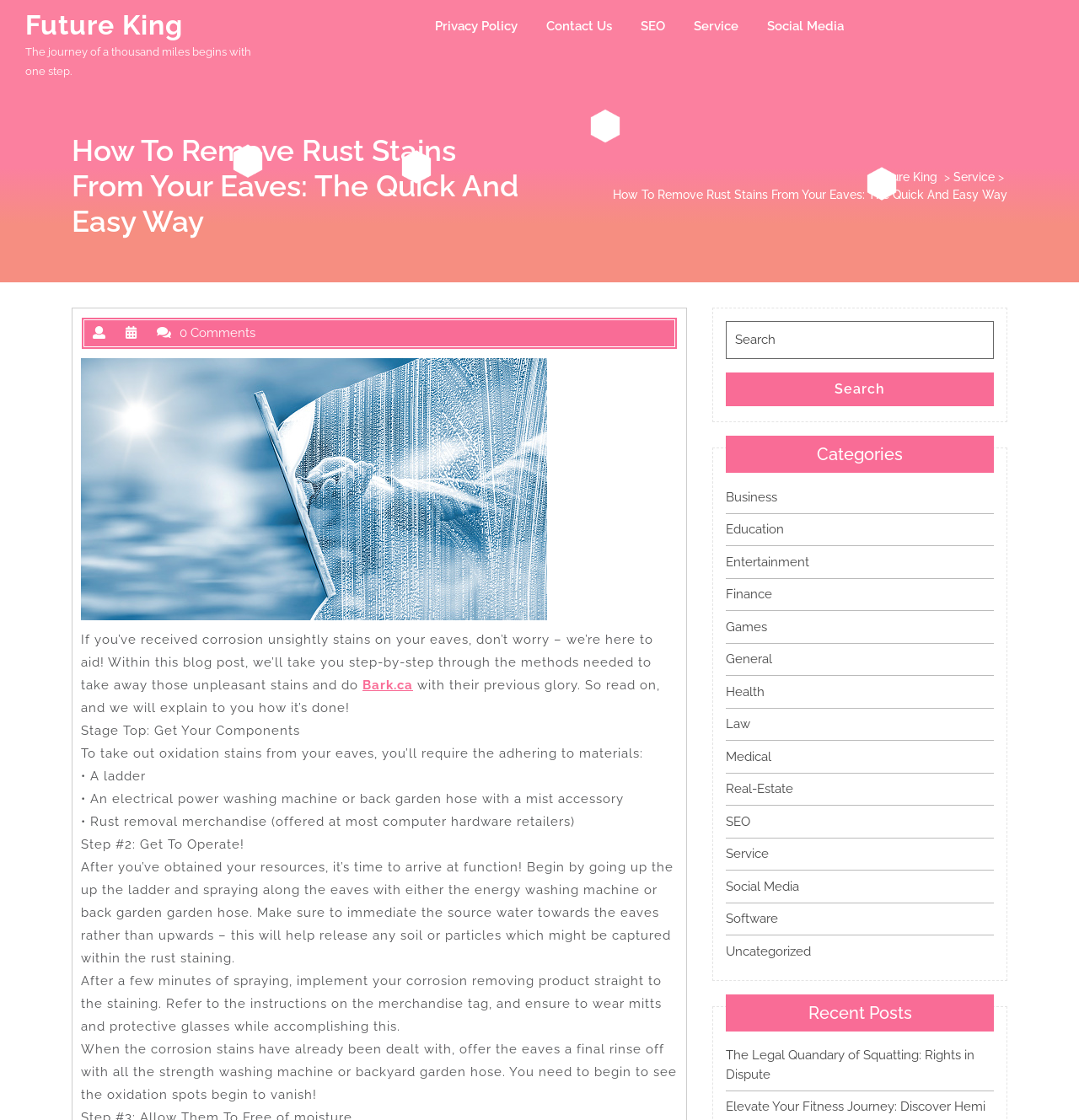Provide a comprehensive description of the webpage.

This webpage is about removing rust stains from eaves, with a focus on providing a quick and easy solution. At the top, there is a navigation menu with links to various pages, including "Privacy Policy", "Contact Us", "SEO", "Service", and "Social Media". Below this, there is a heading that repeats the title of the webpage, followed by a link to "Future King" and a brief inspirational quote.

The main content of the webpage is divided into sections, with headings and paragraphs of text that provide step-by-step instructions on how to remove rust stains from eaves. The text is accompanied by links to external resources, such as "Bark.ca". The instructions are divided into stages, including preparing the necessary materials, applying a rust removal product, and rinsing the eaves.

On the right-hand side of the webpage, there is a search bar with a button to initiate a search. Below this, there are links to various categories, including "Business", "Education", "Entertainment", and others. Further down, there is a section titled "Recent Posts" with a link to a recent article about squatting rights.

Throughout the webpage, there are no images, but there are several links to external resources and other pages on the website. The overall layout is organized and easy to follow, with clear headings and concise text.